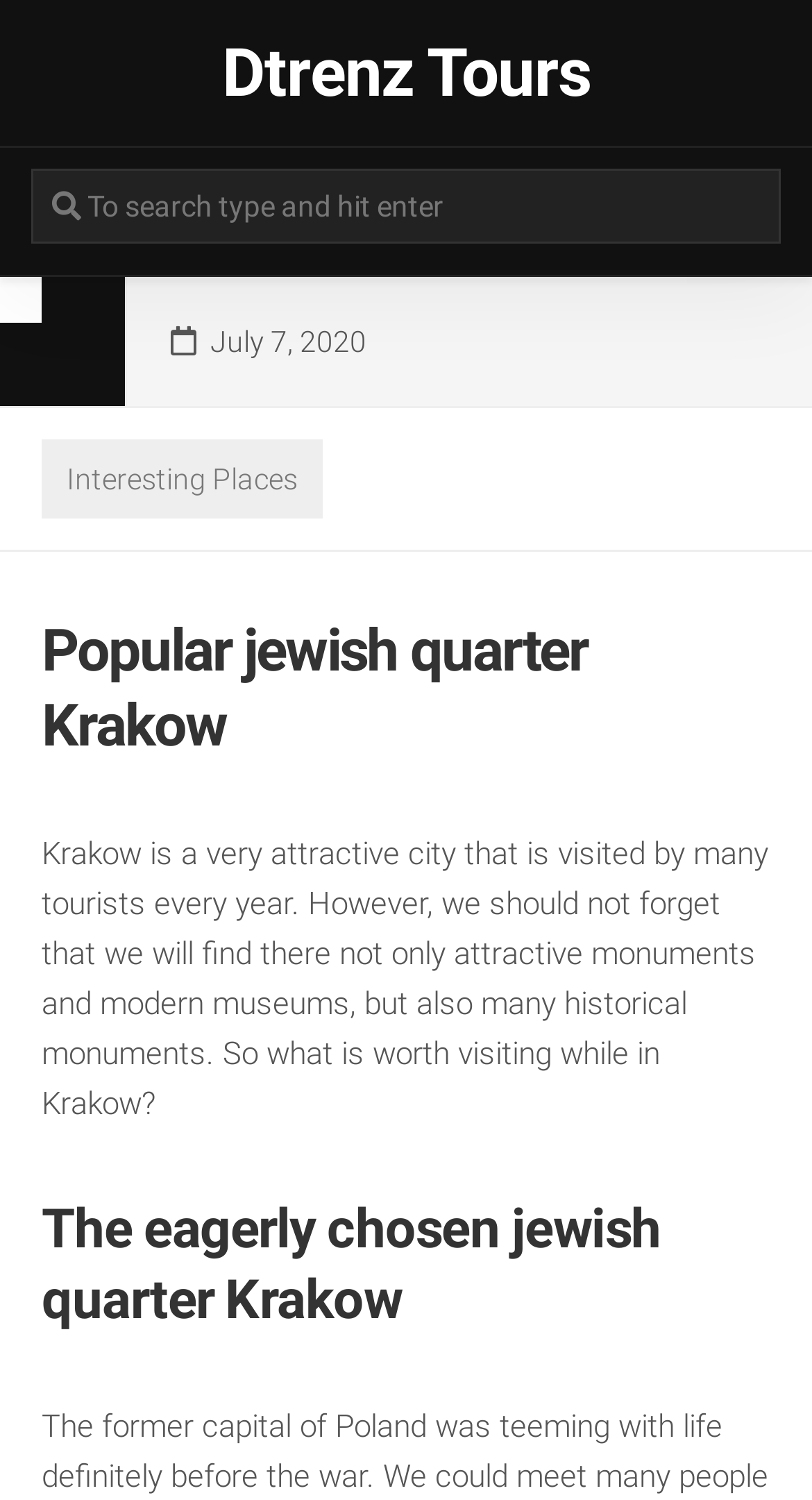What is the purpose of the textbox on the webpage?
Please respond to the question with a detailed and informative answer.

The static text 'To search type and hit enter' is associated with a textbox, which suggests that the purpose of the textbox is to allow users to search for something.